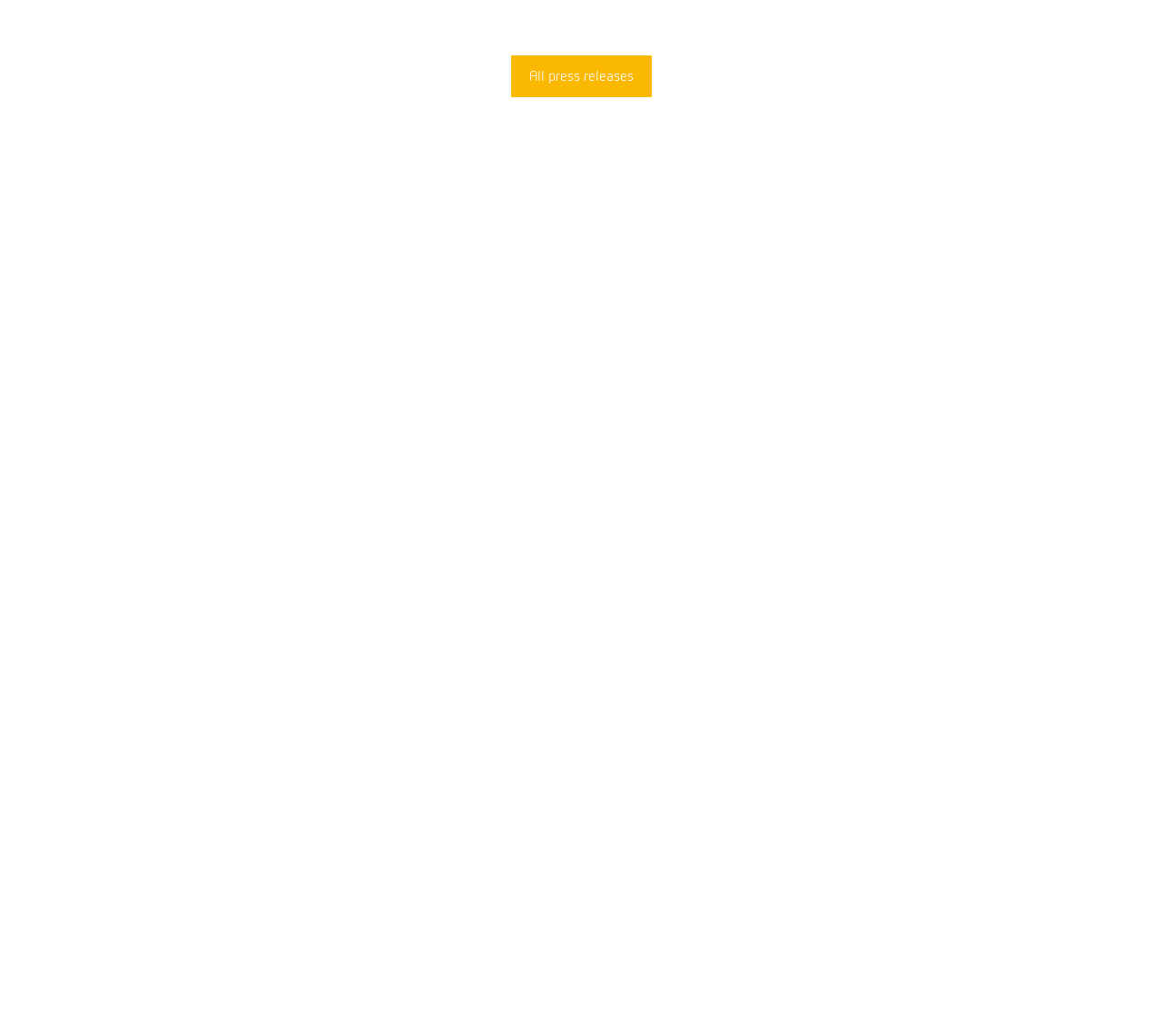Identify the bounding box coordinates of the region that needs to be clicked to carry out this instruction: "Email info.na@goldbecksolar.com". Provide these coordinates as four float numbers ranging from 0 to 1, i.e., [left, top, right, bottom].

[0.111, 0.54, 0.287, 0.557]